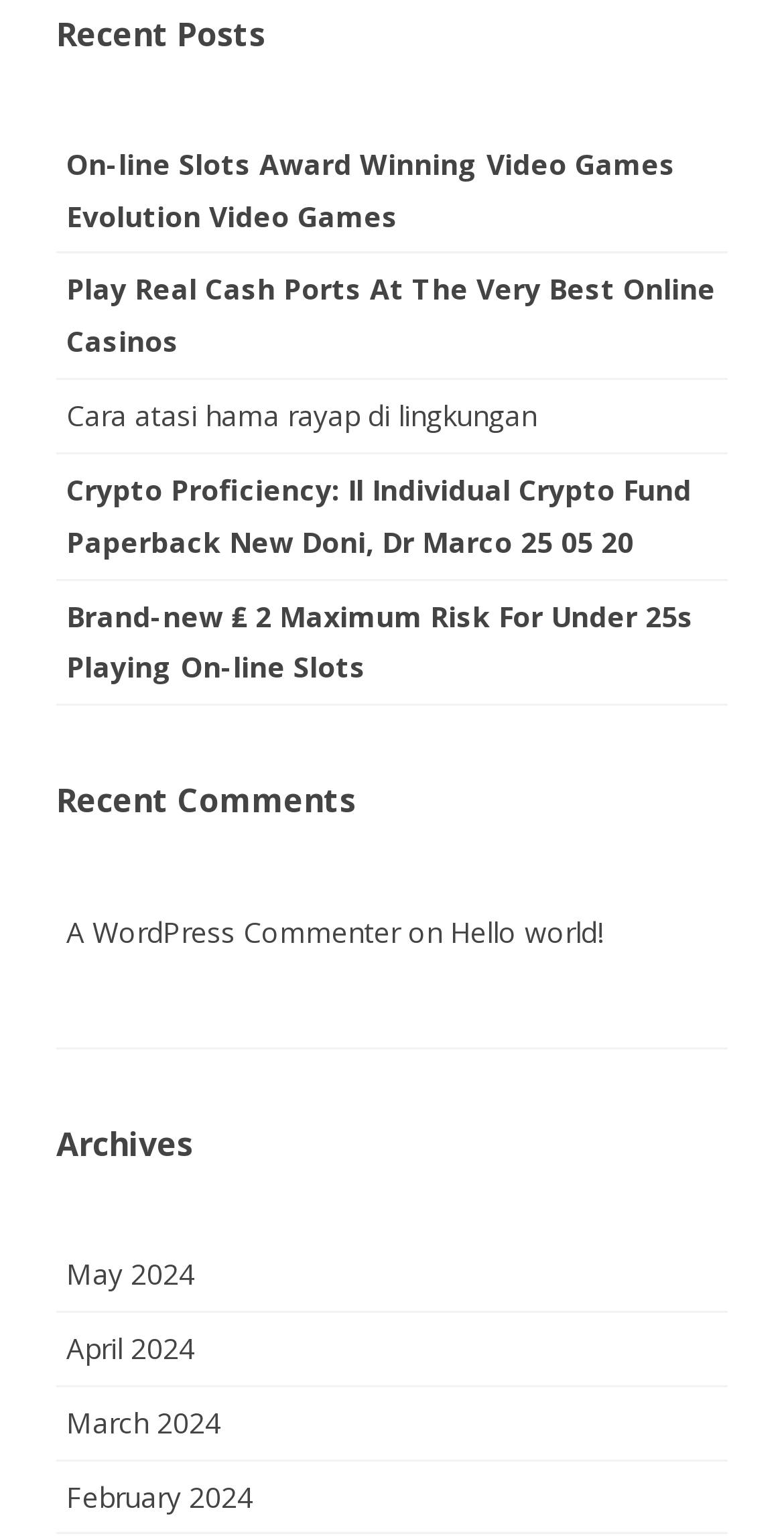Please determine the bounding box coordinates for the element with the description: "A WordPress Commenter".

[0.085, 0.594, 0.51, 0.619]